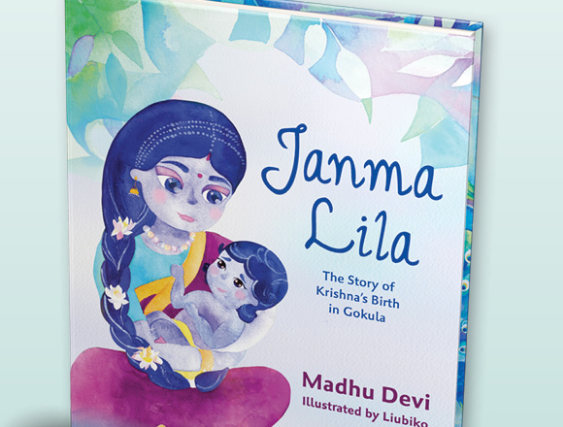What is the dominant color palette of the cover?
Could you answer the question with a detailed and thorough explanation?

The cover features a gentle color palette of greens and purples, which evokes a sense of warmth and serenity.